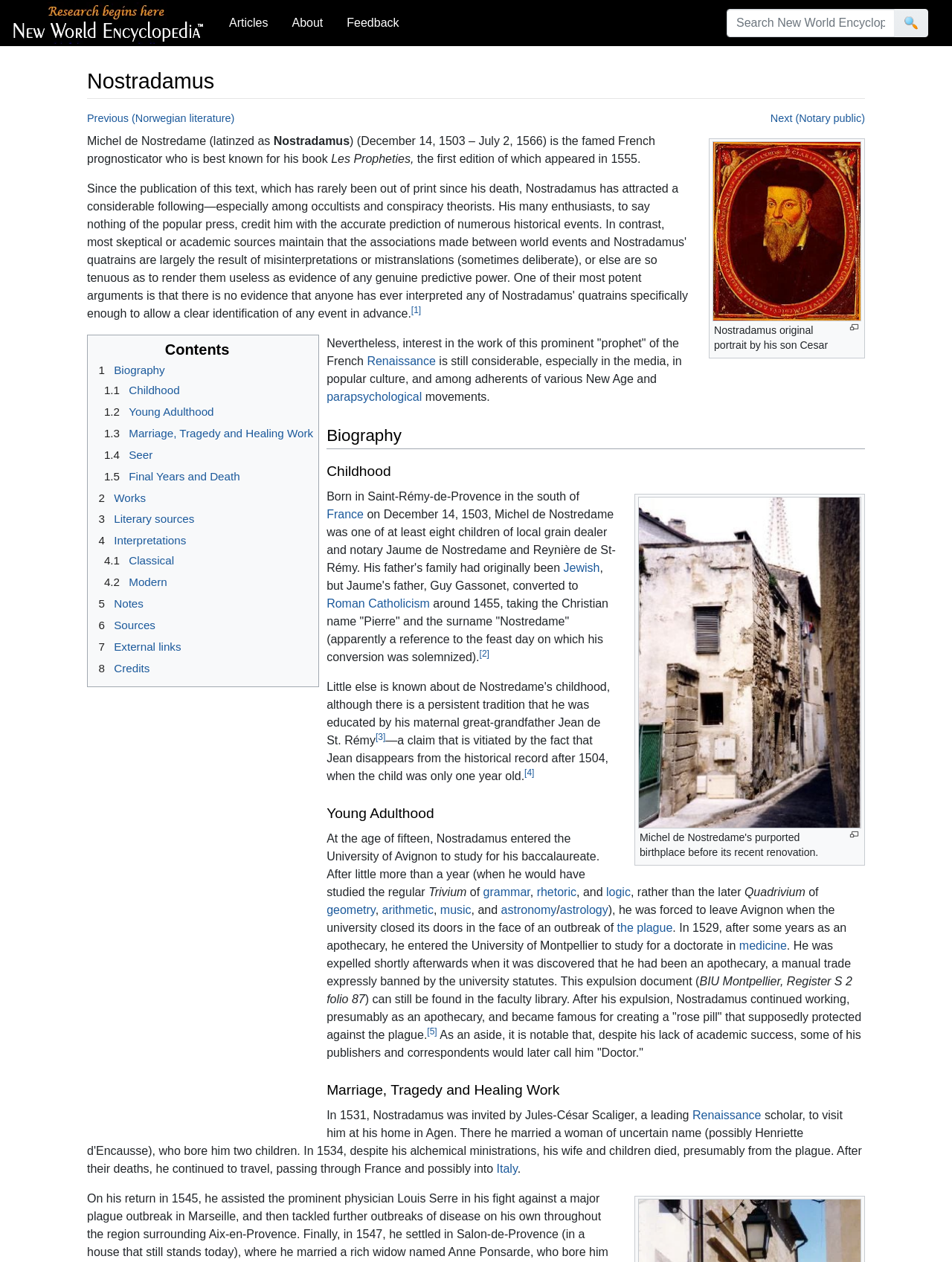Could you determine the bounding box coordinates of the clickable element to complete the instruction: "Learn about Renaissance"? Provide the coordinates as four float numbers between 0 and 1, i.e., [left, top, right, bottom].

[0.385, 0.281, 0.458, 0.291]